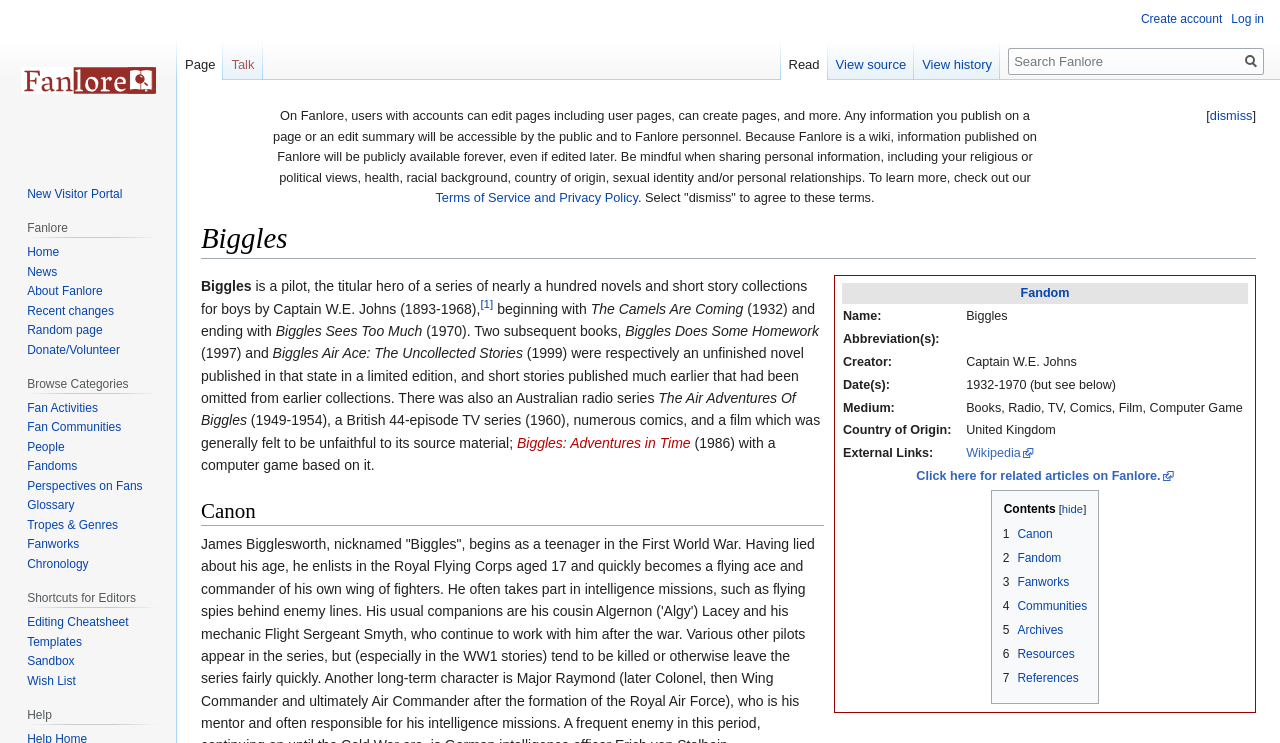Please provide the bounding box coordinates for the element that needs to be clicked to perform the following instruction: "Search XYZScripts Help". The coordinates should be given as four float numbers between 0 and 1, i.e., [left, top, right, bottom].

None